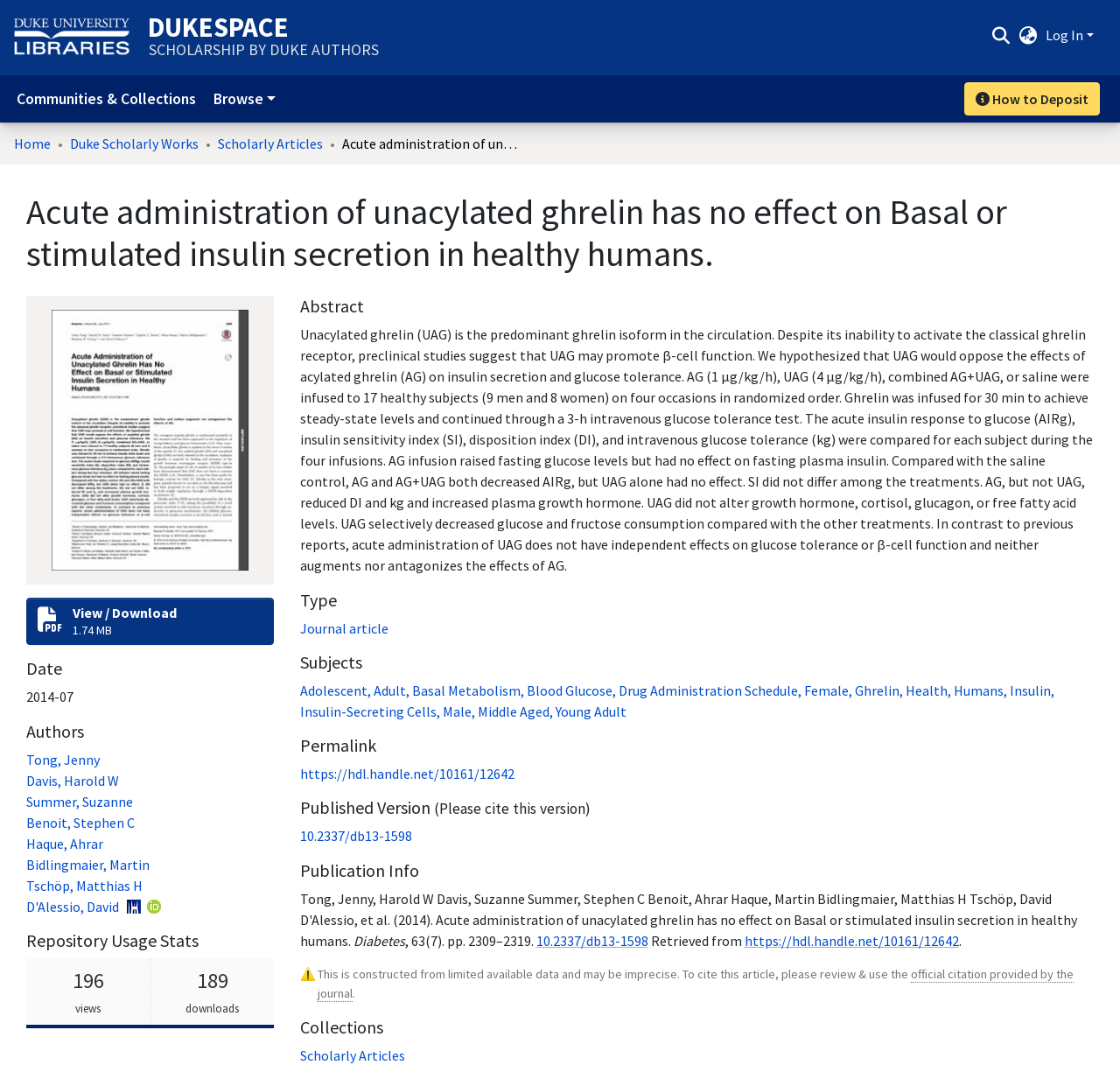Specify the bounding box coordinates of the element's area that should be clicked to execute the given instruction: "Download the article". The coordinates should be four float numbers between 0 and 1, i.e., [left, top, right, bottom].

[0.023, 0.557, 0.244, 0.601]